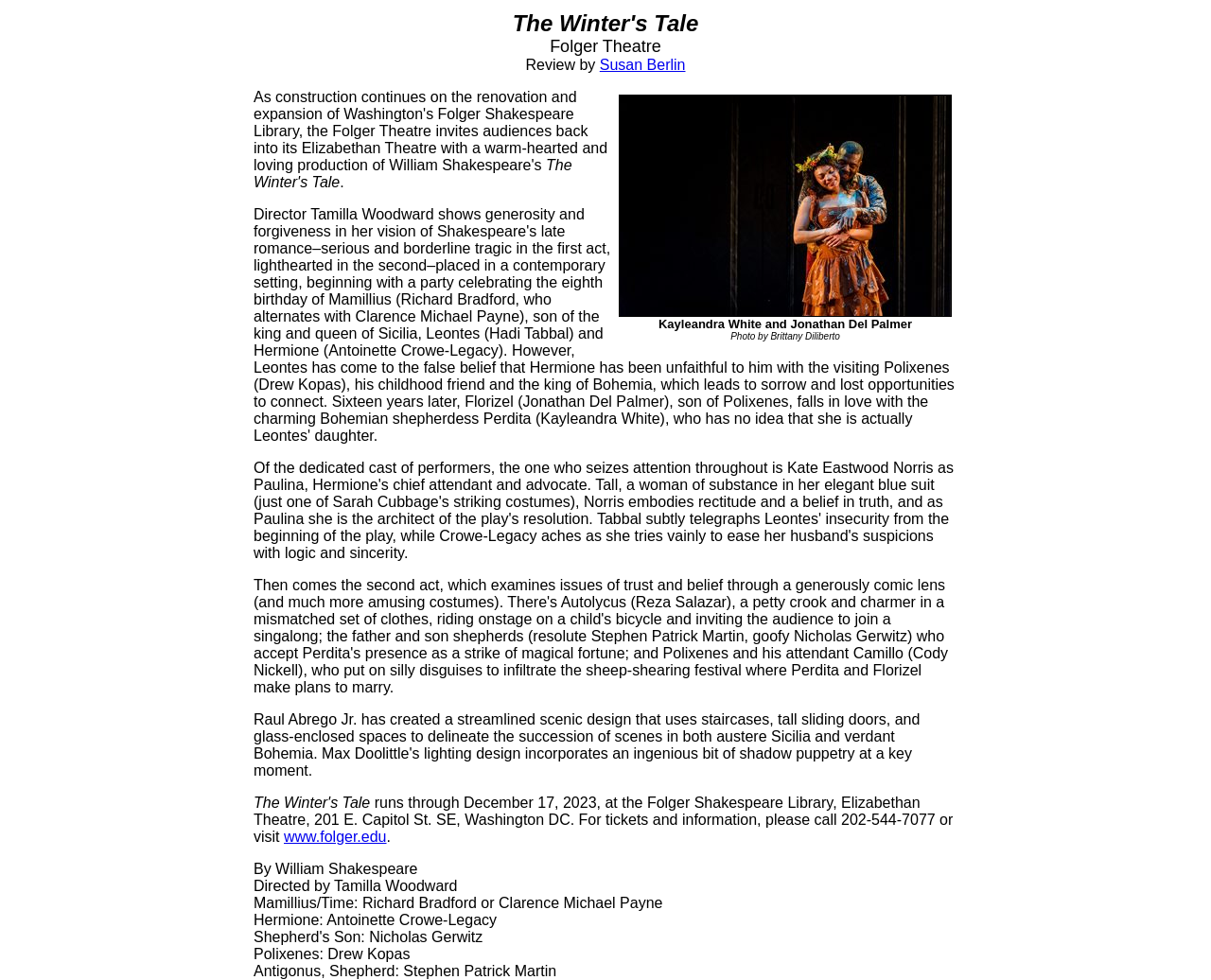What is the role of Richard Bradford or Clarence Michael Payne?
Based on the visual details in the image, please answer the question thoroughly.

According to the webpage, Richard Bradford or Clarence Michael Payne plays the role of Mamillius/Time, as mentioned in the StaticText element 'Mamillius/Time: Richard Bradford or Clarence Michael Payne'.